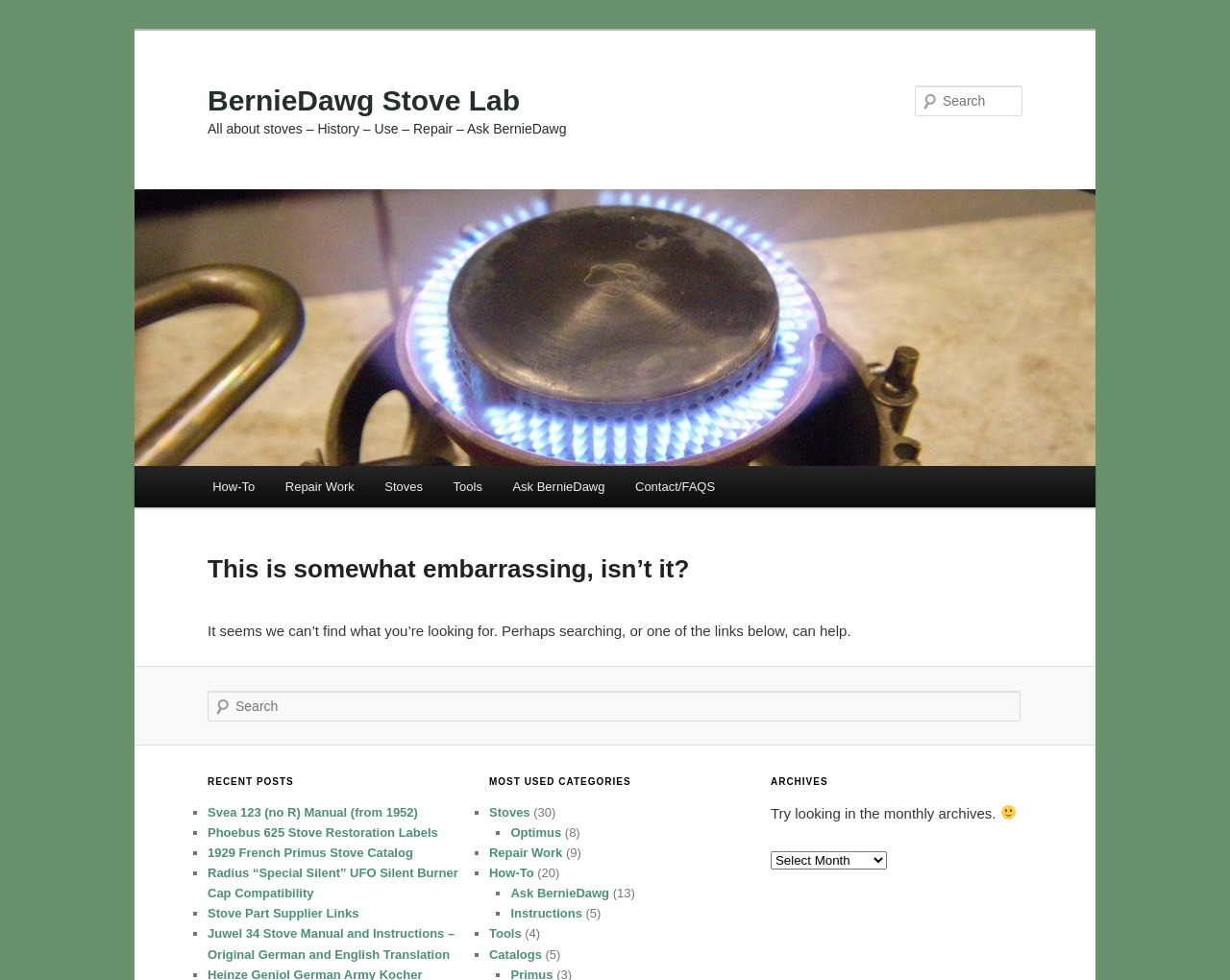Please locate the bounding box coordinates for the element that should be clicked to achieve the following instruction: "Search for something". Ensure the coordinates are given as four float numbers between 0 and 1, i.e., [left, top, right, bottom].

[0.744, 0.087, 0.831, 0.119]